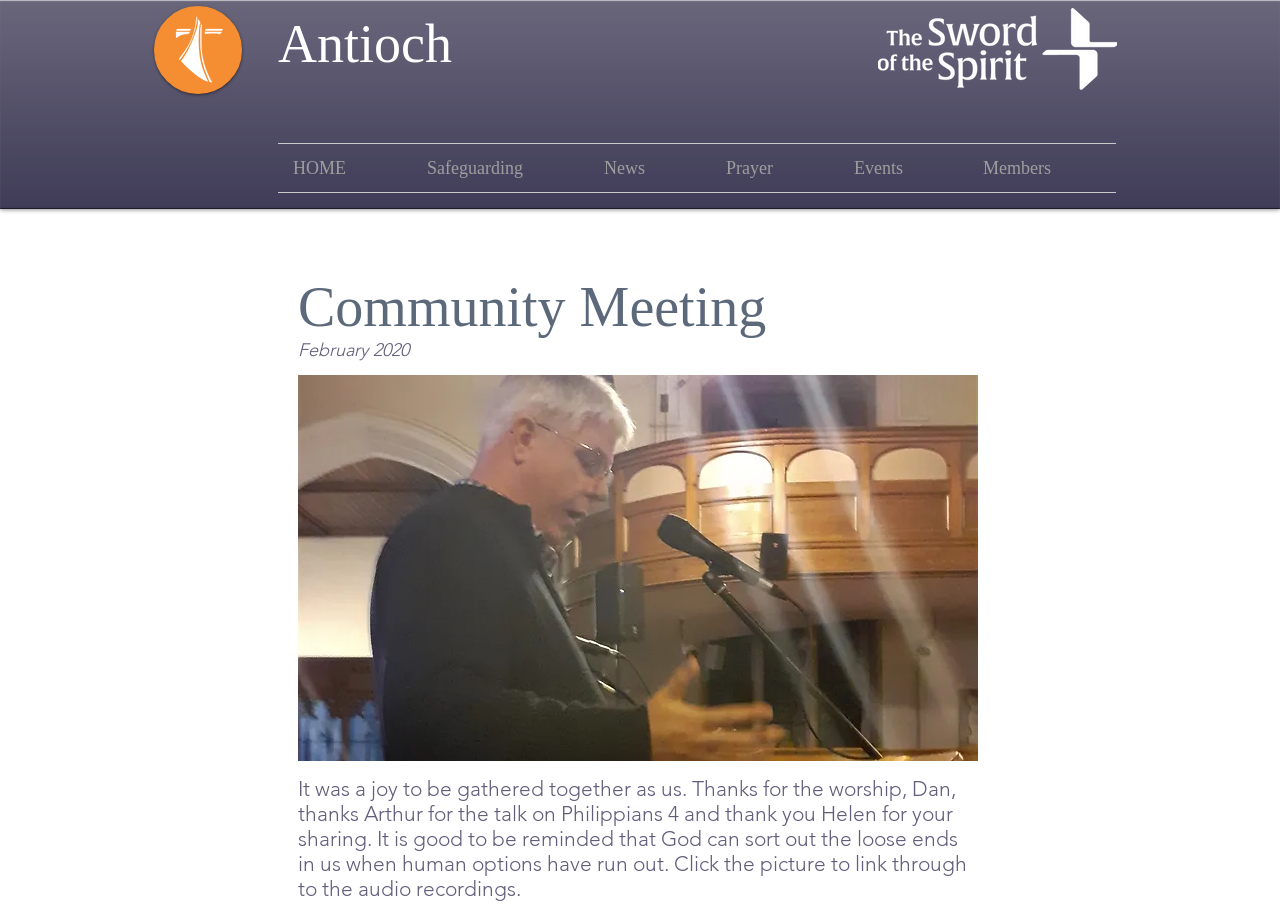Specify the bounding box coordinates of the area that needs to be clicked to achieve the following instruction: "View the SOS logo".

[0.686, 0.009, 0.873, 0.098]